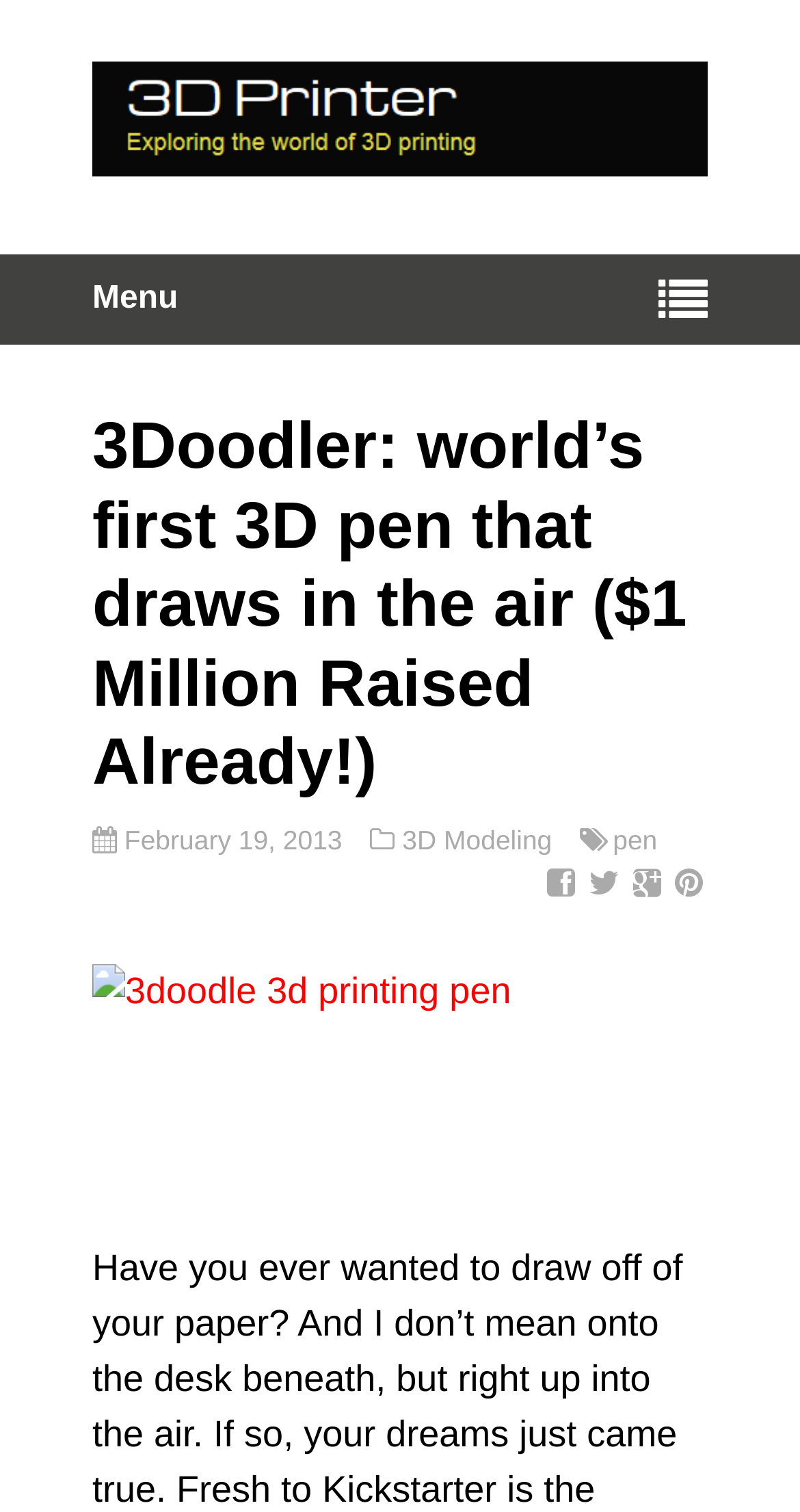Using the information in the image, give a detailed answer to the following question: How many images are on the webpage?

I counted the number of image elements on the webpage and found two images: one with the description '3D Printer' and another with the description '3doodle 3d printing pen'.